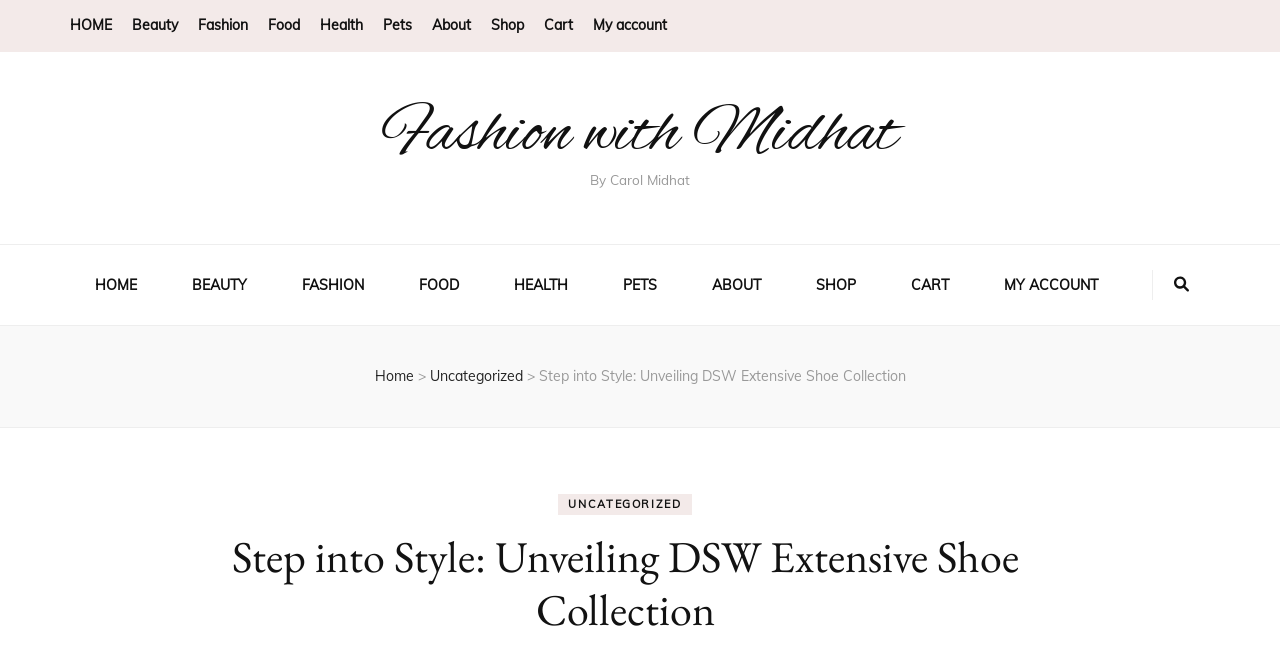Locate the bounding box coordinates of the clickable area to execute the instruction: "Click on the 'Installing the latest Fedora Core 7 on PS3' link". Provide the coordinates as four float numbers between 0 and 1, represented as [left, top, right, bottom].

None